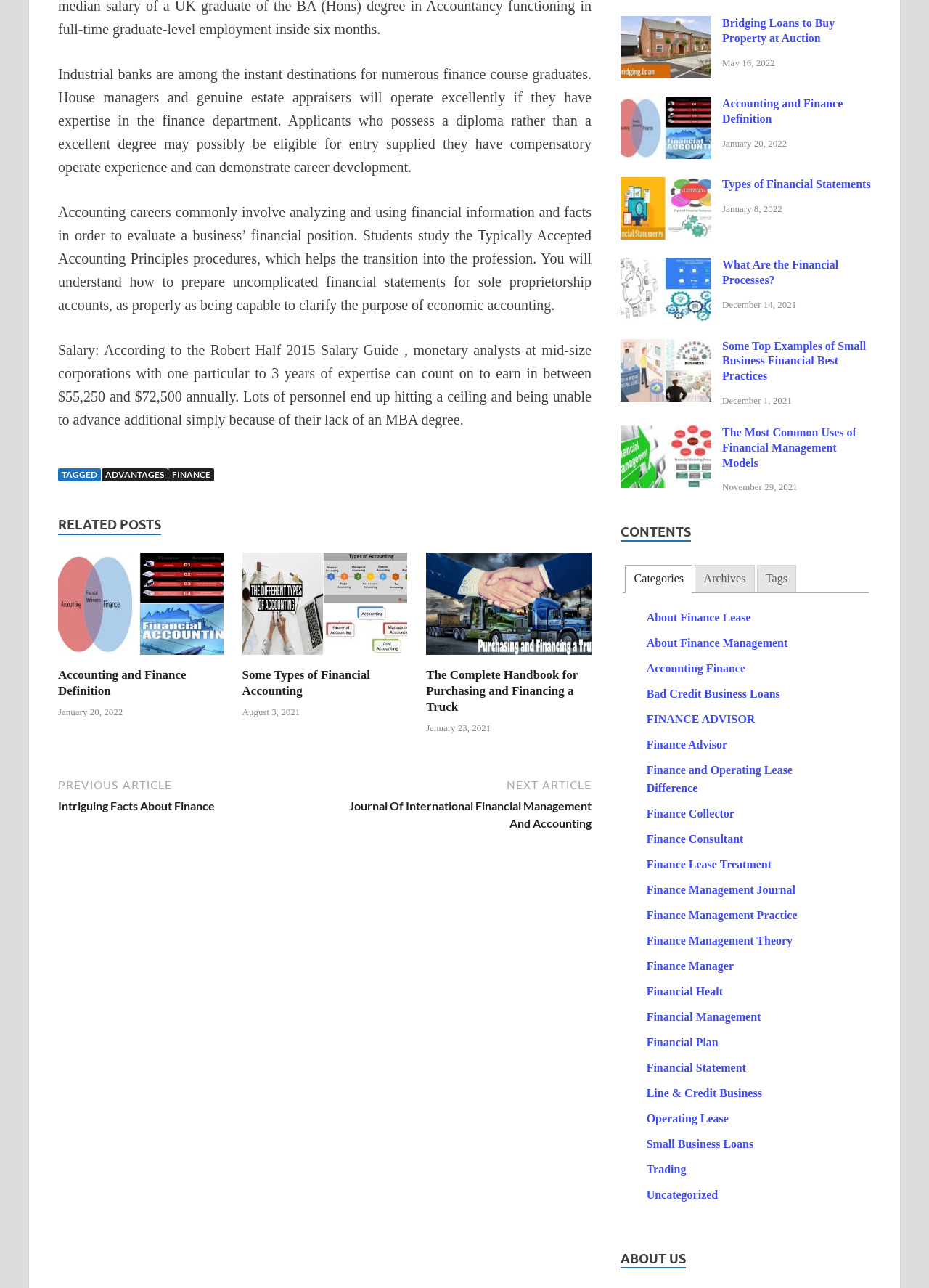Based on the element description: "title="More"", identify the bounding box coordinates for this UI element. The coordinates must be four float numbers between 0 and 1, listed as [left, top, right, bottom].

None